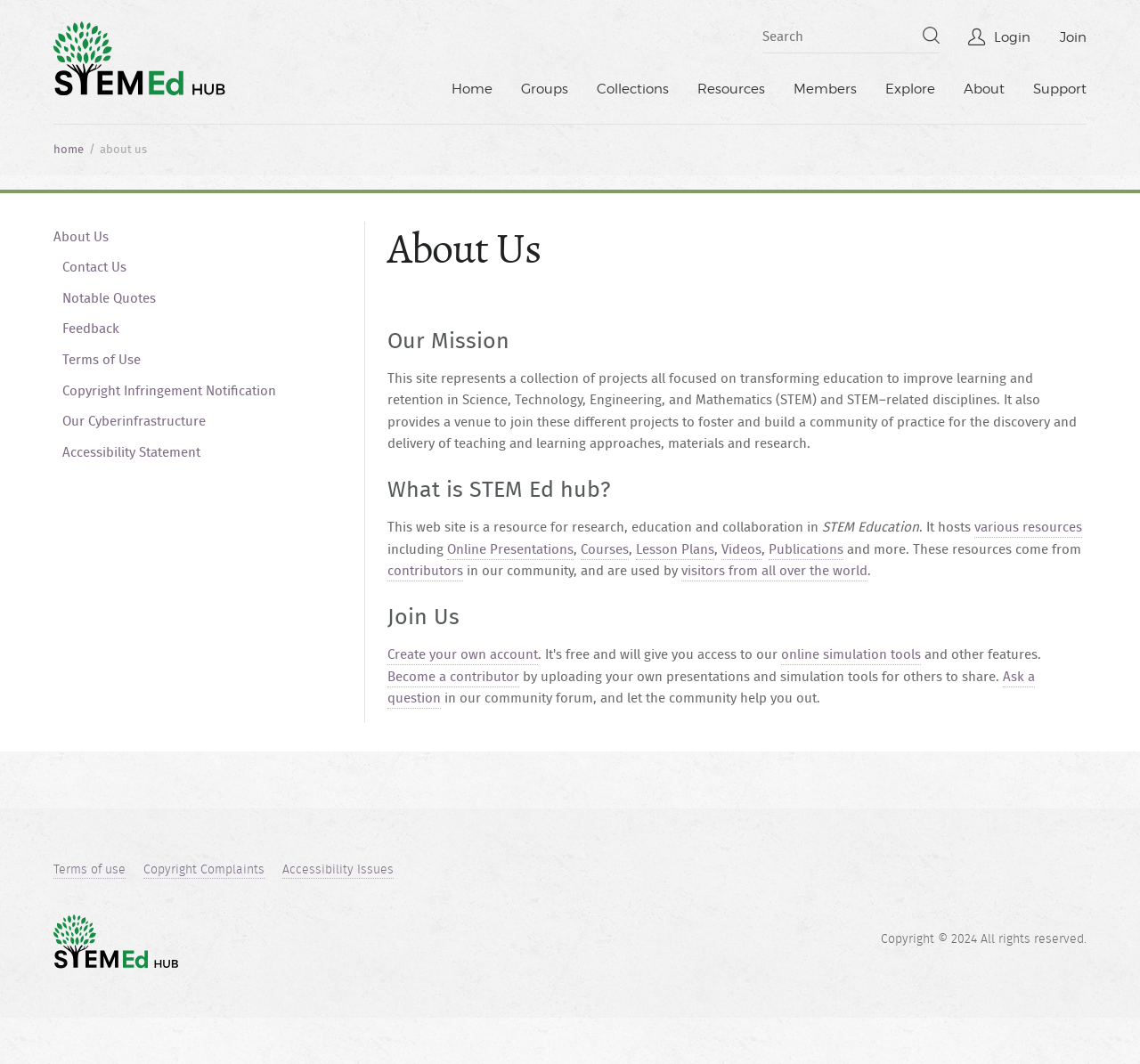Determine the coordinates of the bounding box that should be clicked to complete the instruction: "Click the 'STEM Ed hub' logo". The coordinates should be represented by four float numbers between 0 and 1: [left, top, right, bottom].

[0.047, 0.02, 0.197, 0.09]